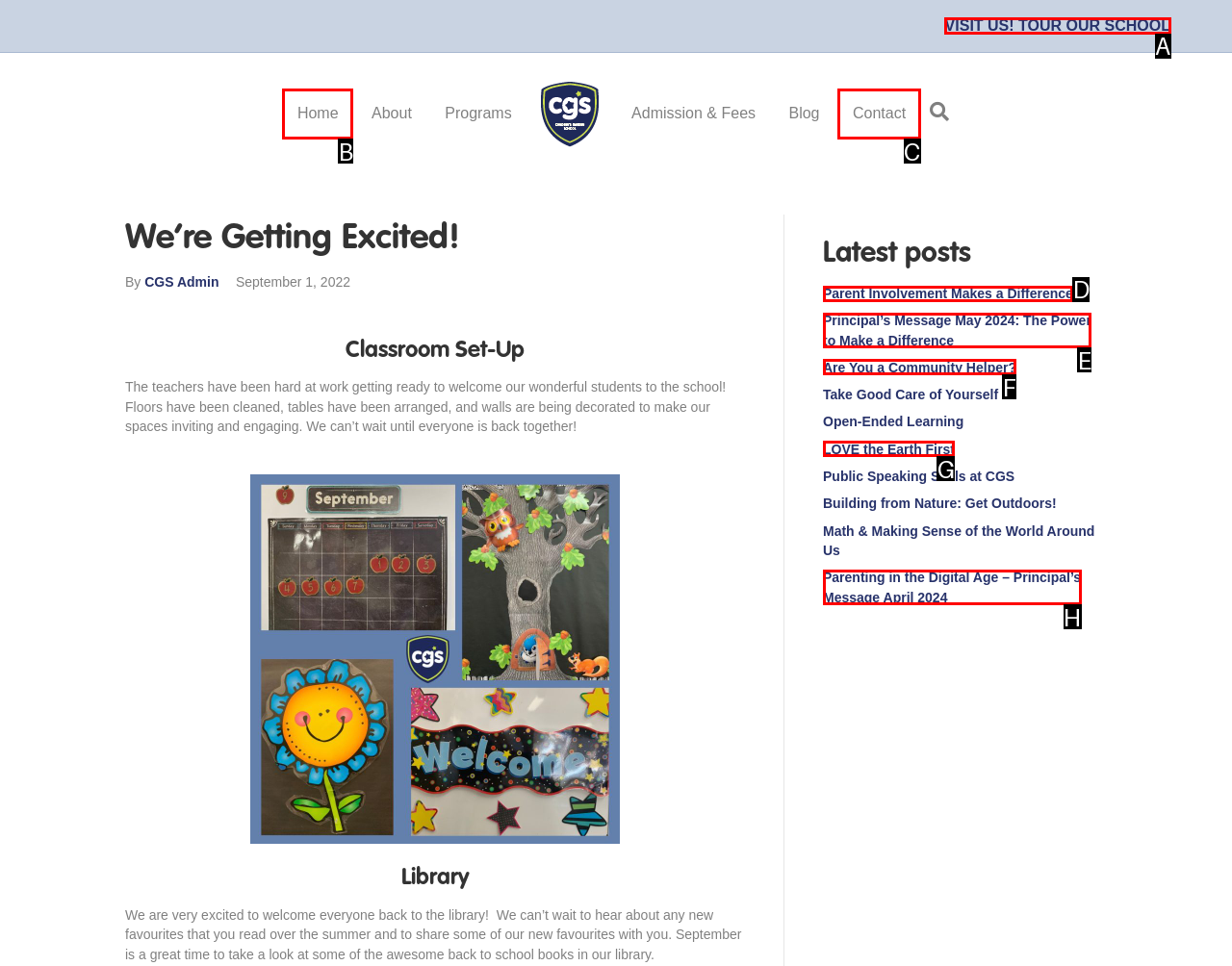Identify the correct HTML element to click for the task: Visit the school. Provide the letter of your choice.

A